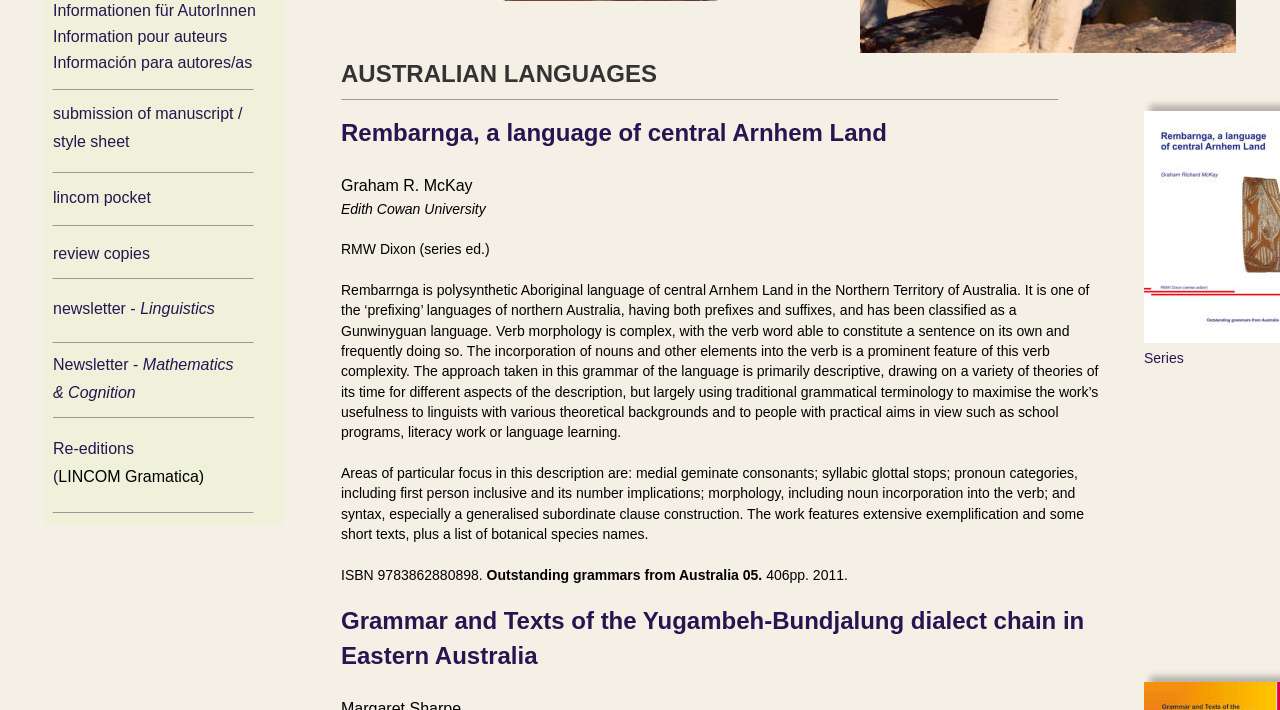Identify the bounding box for the described UI element: "Linguistics".

[0.042, 0.423, 0.104, 0.447]